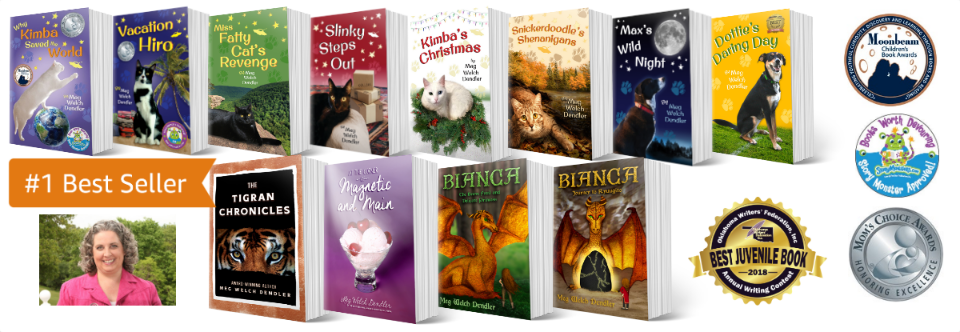Respond with a single word or phrase for the following question: 
What is the title of one of the books displayed?

Kimba Saved the World